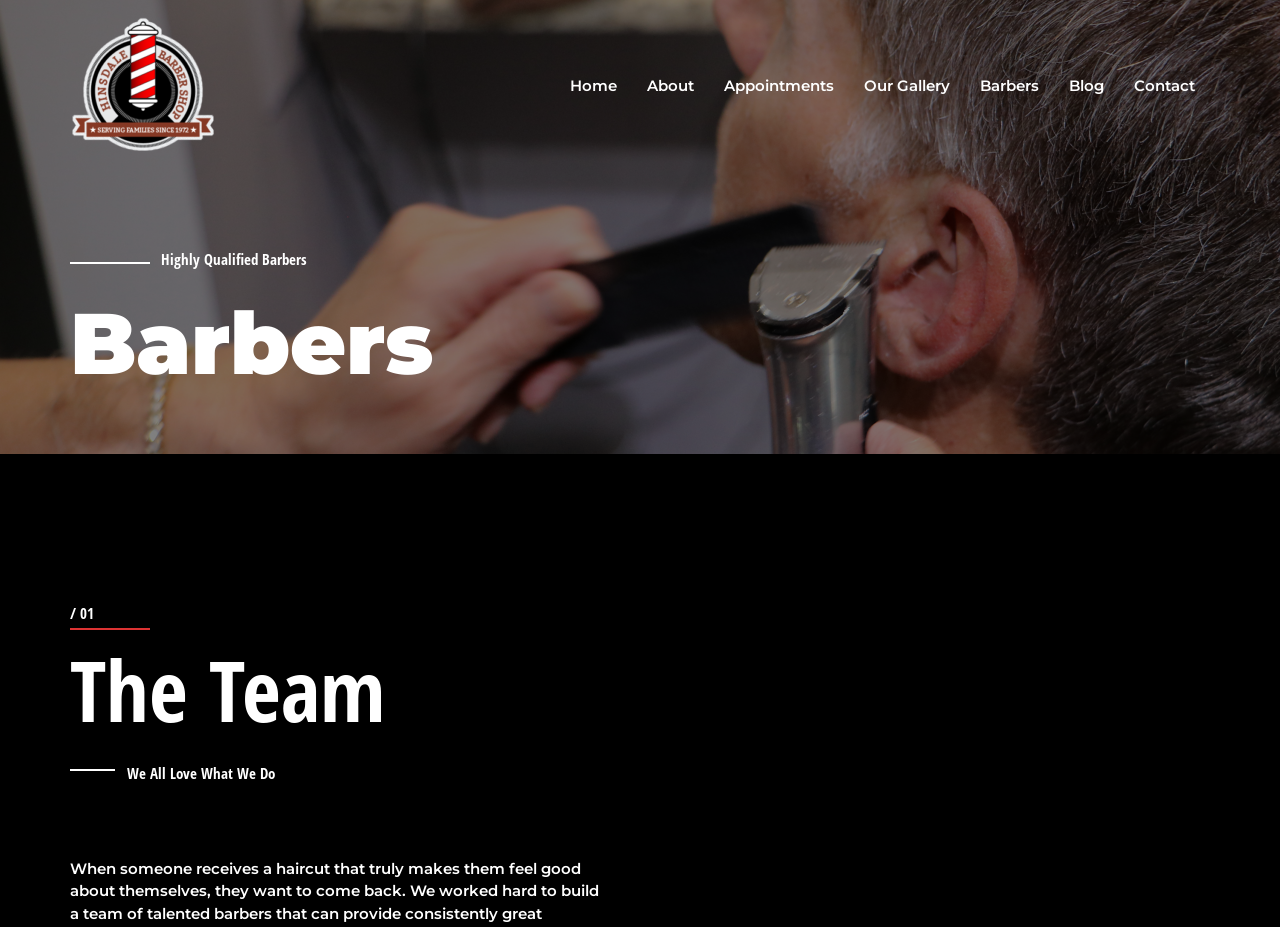Kindly determine the bounding box coordinates of the area that needs to be clicked to fulfill this instruction: "Read about the 'Barbers'".

[0.055, 0.306, 0.5, 0.436]